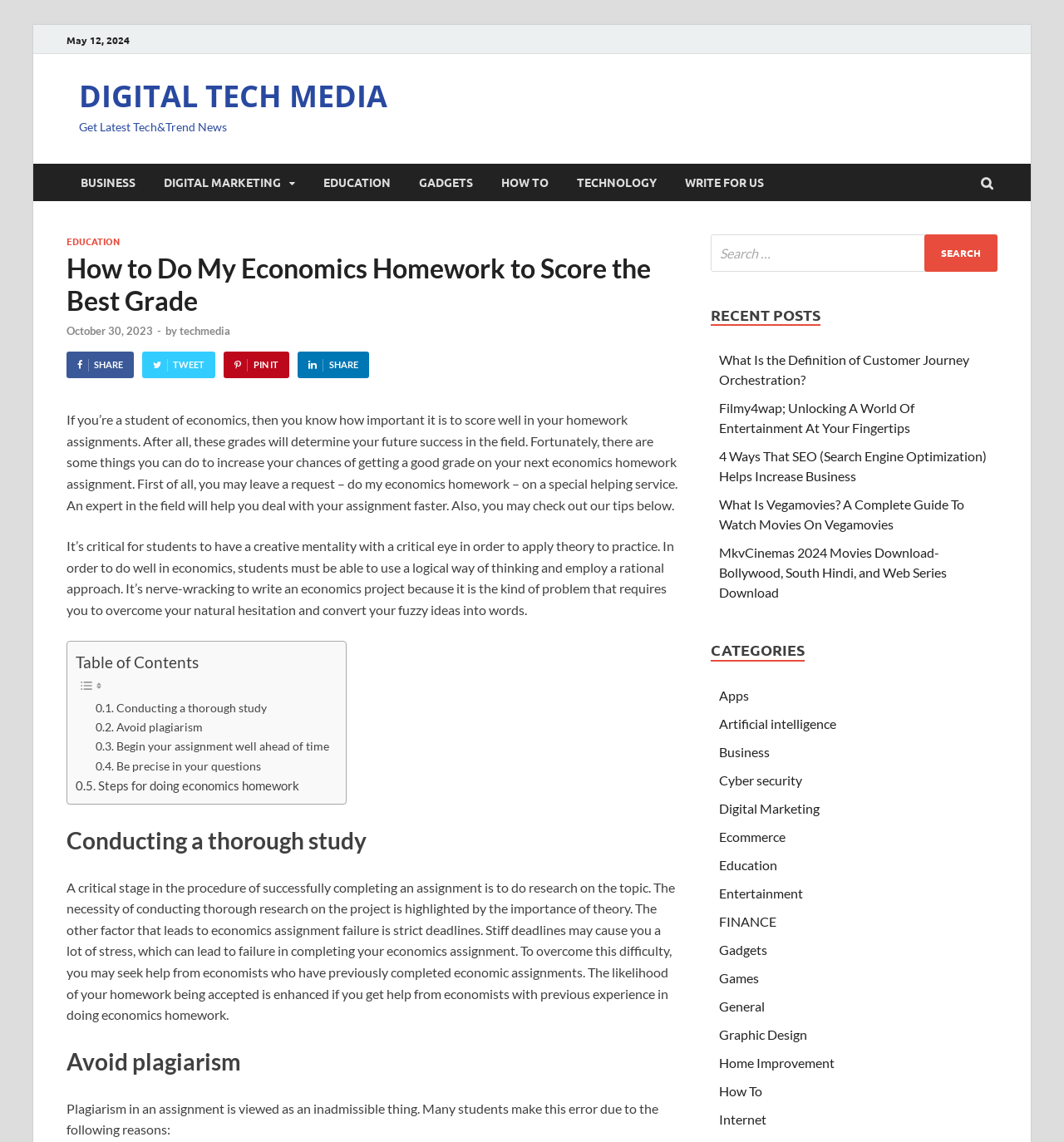Locate the bounding box coordinates of the element's region that should be clicked to carry out the following instruction: "Click on the 'EDUCATION' link". The coordinates need to be four float numbers between 0 and 1, i.e., [left, top, right, bottom].

[0.062, 0.205, 0.112, 0.217]